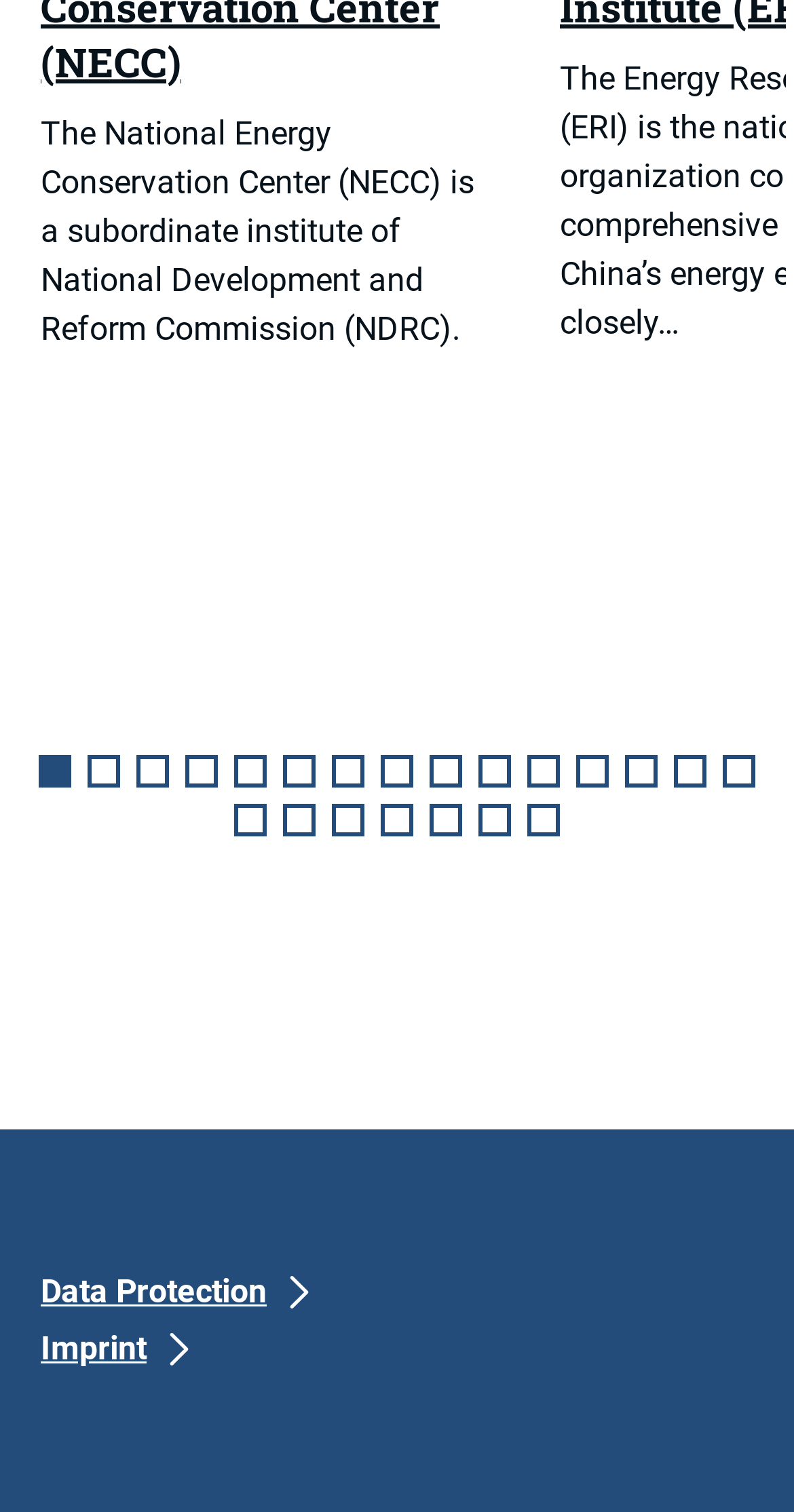Locate the bounding box coordinates of the item that should be clicked to fulfill the instruction: "View Data Protection".

[0.051, 0.838, 0.397, 0.87]